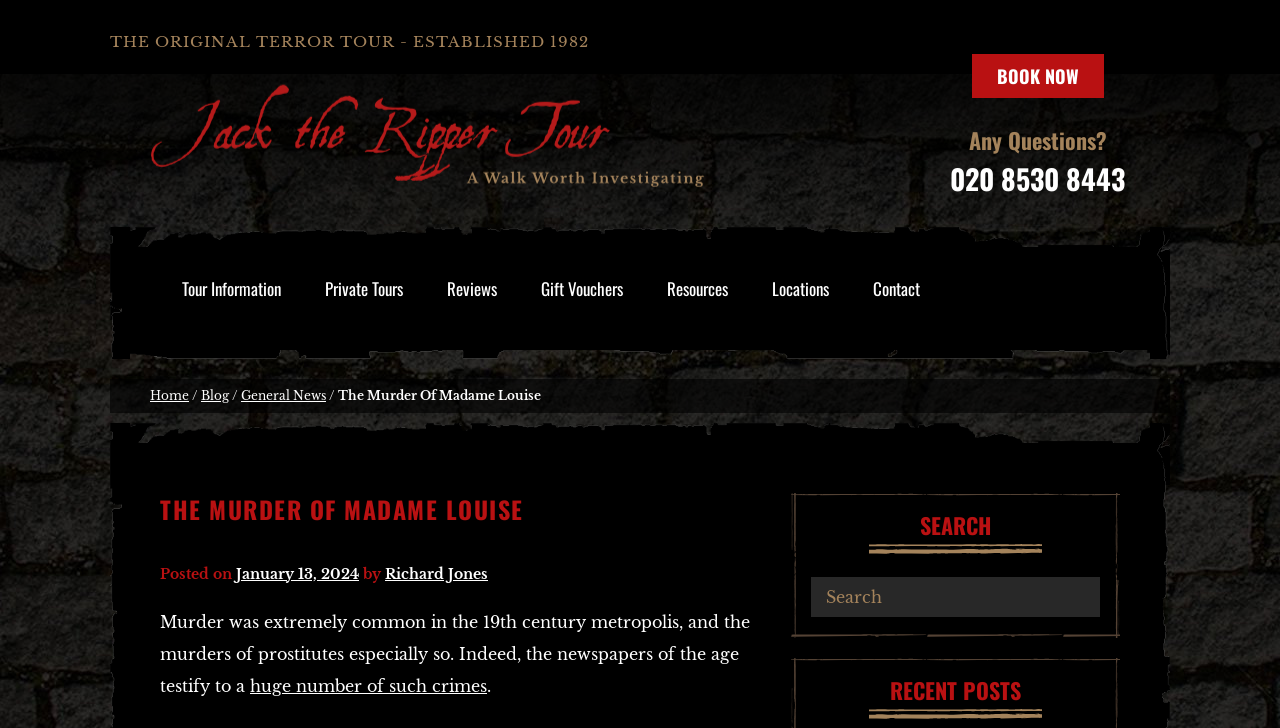What is the name of the tour company?
Examine the image closely and answer the question with as much detail as possible.

I found the answer by looking at the logo image and its corresponding link text, which is 'Jack The Ripper Tour logo'.